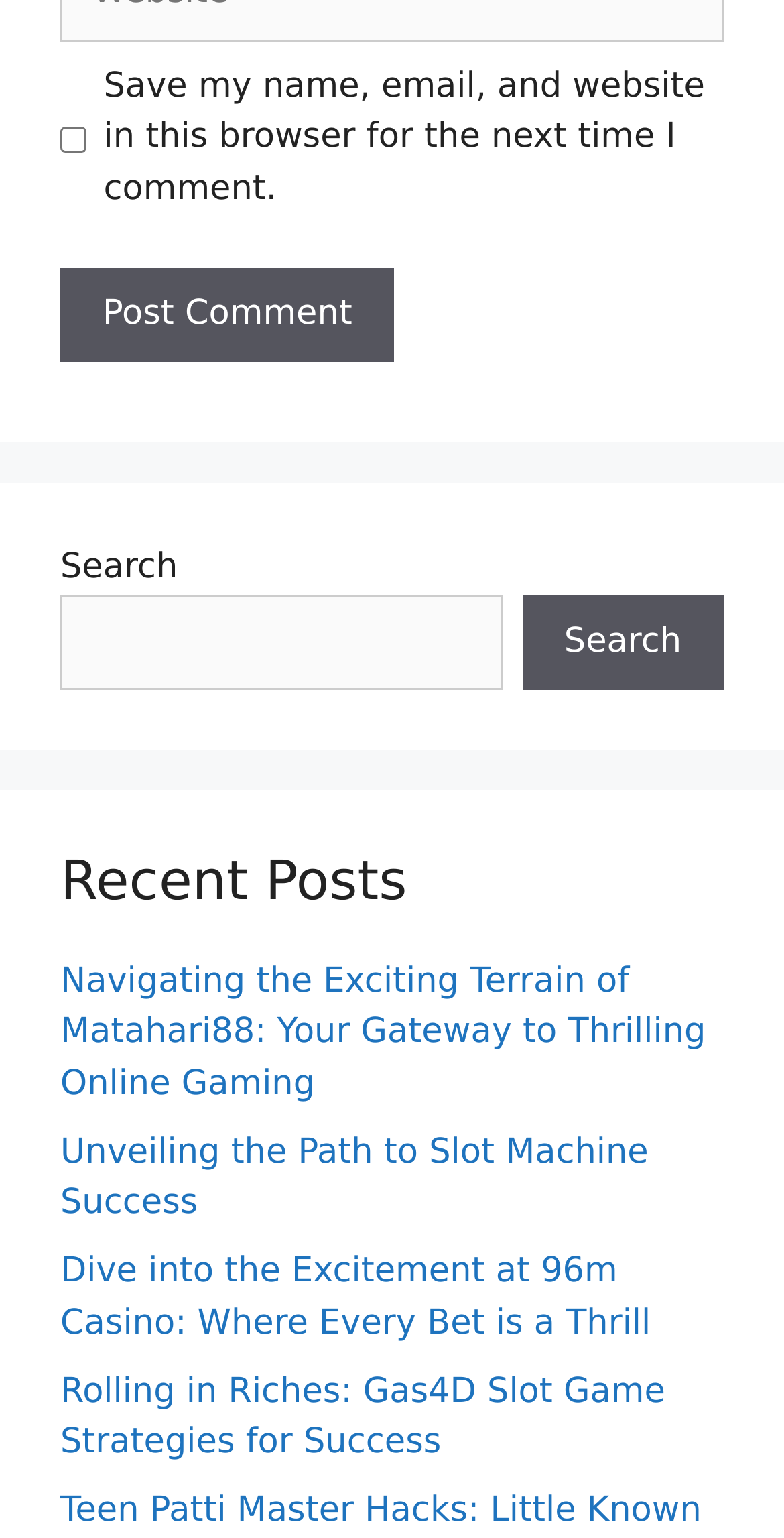Answer the question in one word or a short phrase:
What is the purpose of the checkbox?

Save comment info